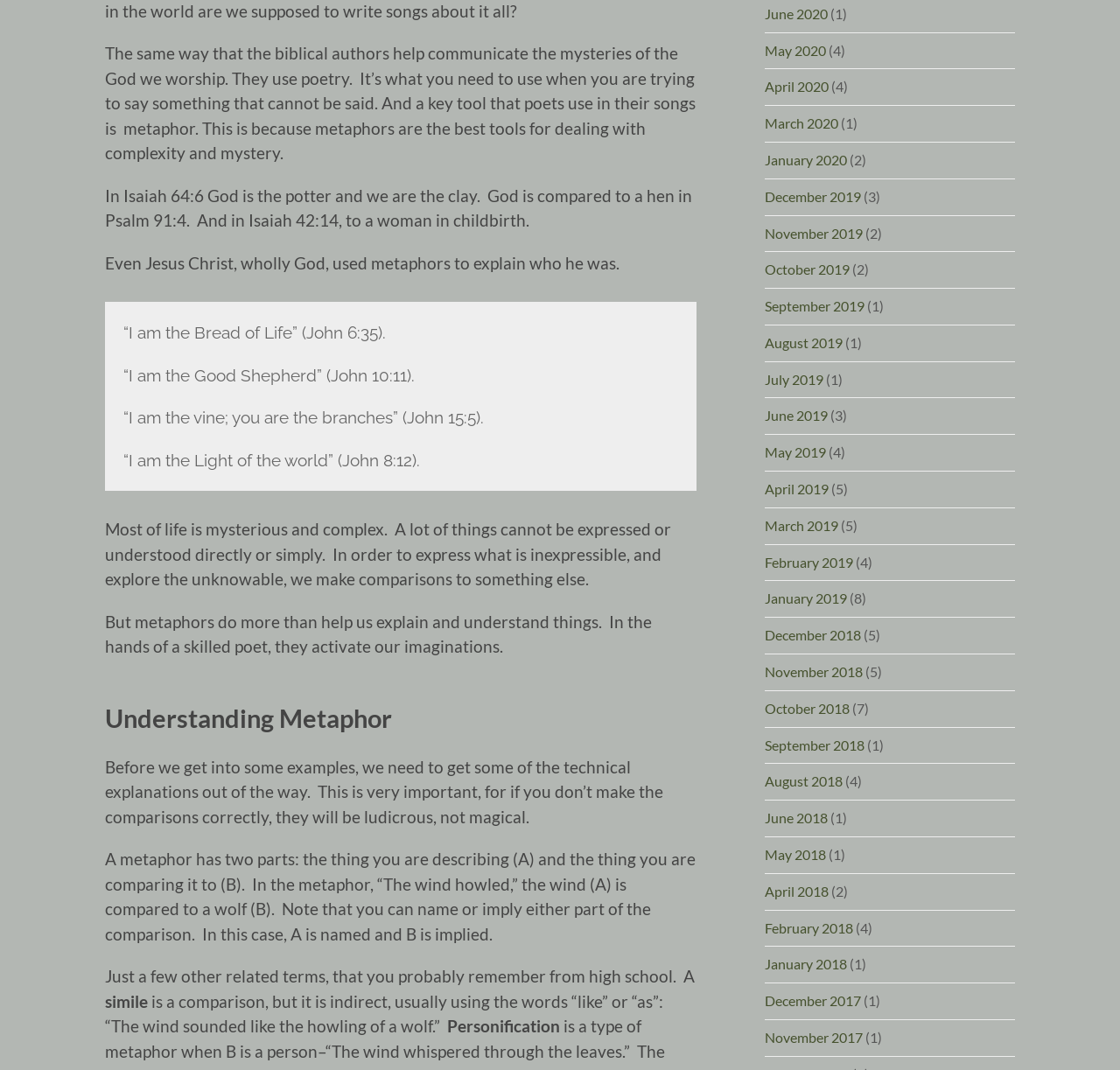What is the main topic of this webpage?
Give a one-word or short-phrase answer derived from the screenshot.

Metaphor